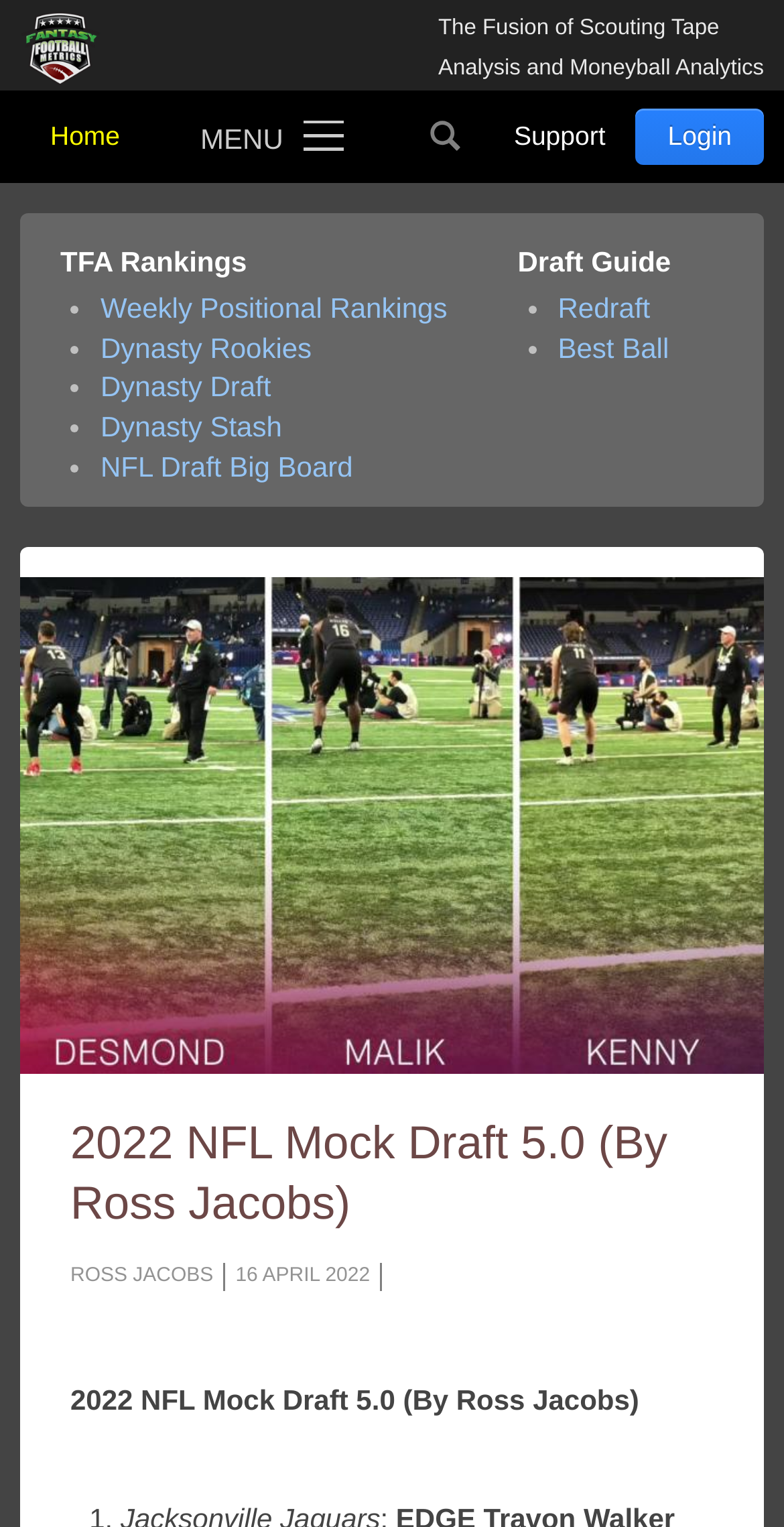Pinpoint the bounding box coordinates of the element to be clicked to execute the instruction: "check out 2022 NFL Mock Draft 5.0".

[0.09, 0.731, 0.851, 0.804]